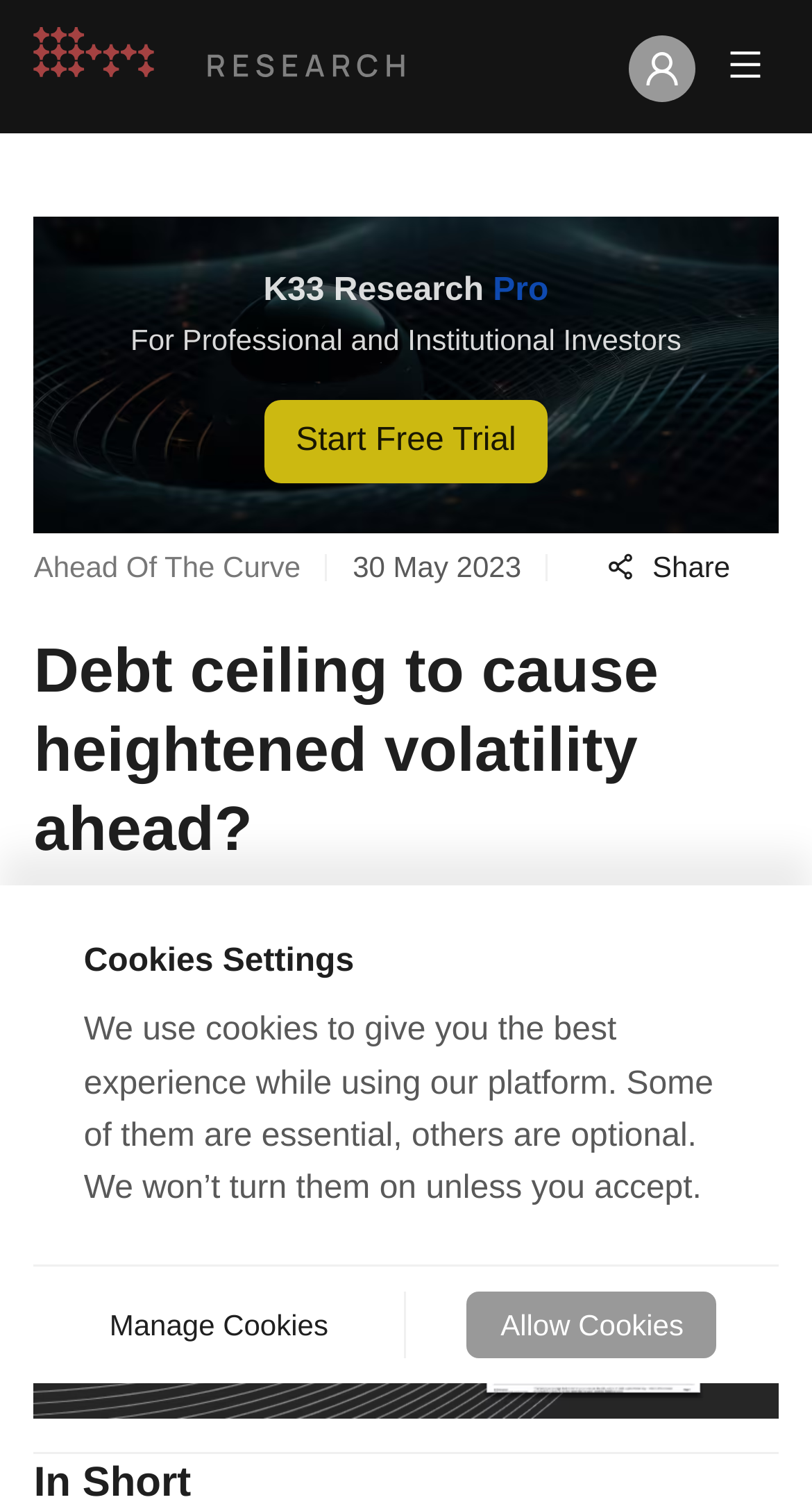Answer the question briefly using a single word or phrase: 
What is the icon next to the 'Share' button?

share-alt